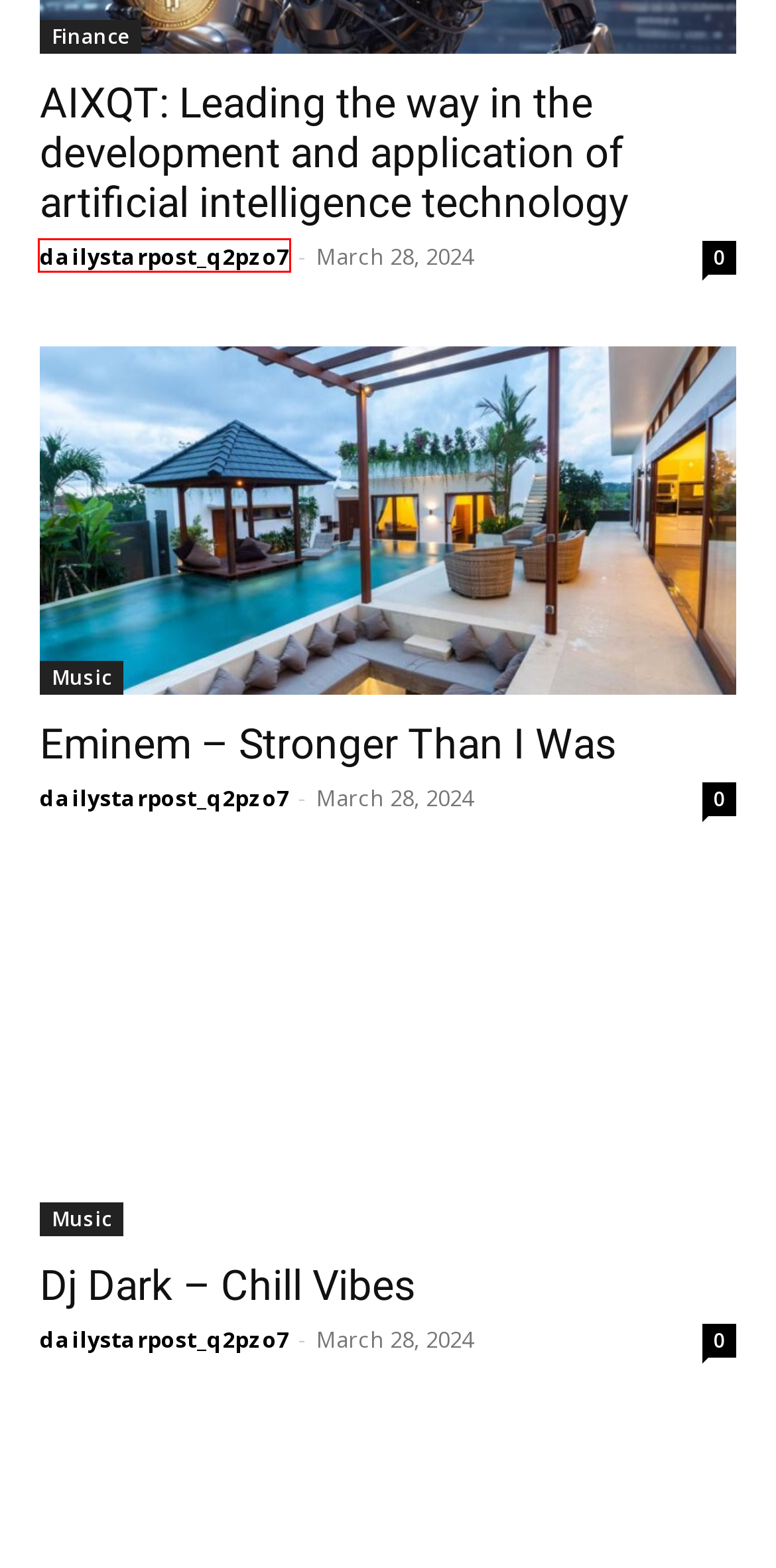You have been given a screenshot of a webpage with a red bounding box around a UI element. Select the most appropriate webpage description for the new webpage that appears after clicking the element within the red bounding box. The choices are:
A. Dj Dark – Chill Vibes | daily star post
B. Eminem – Stronger Than I Was | daily star post
C. Finance | daily star post
D. Leona Lewis – Bleeding Love (Dj Dark & Adrian Funk Remix) | daily star post
E. Music | daily star post
F. dailystarpost_q2pzo7 | daily star post
G. Travel | daily star post
H. Interiors | daily star post

F